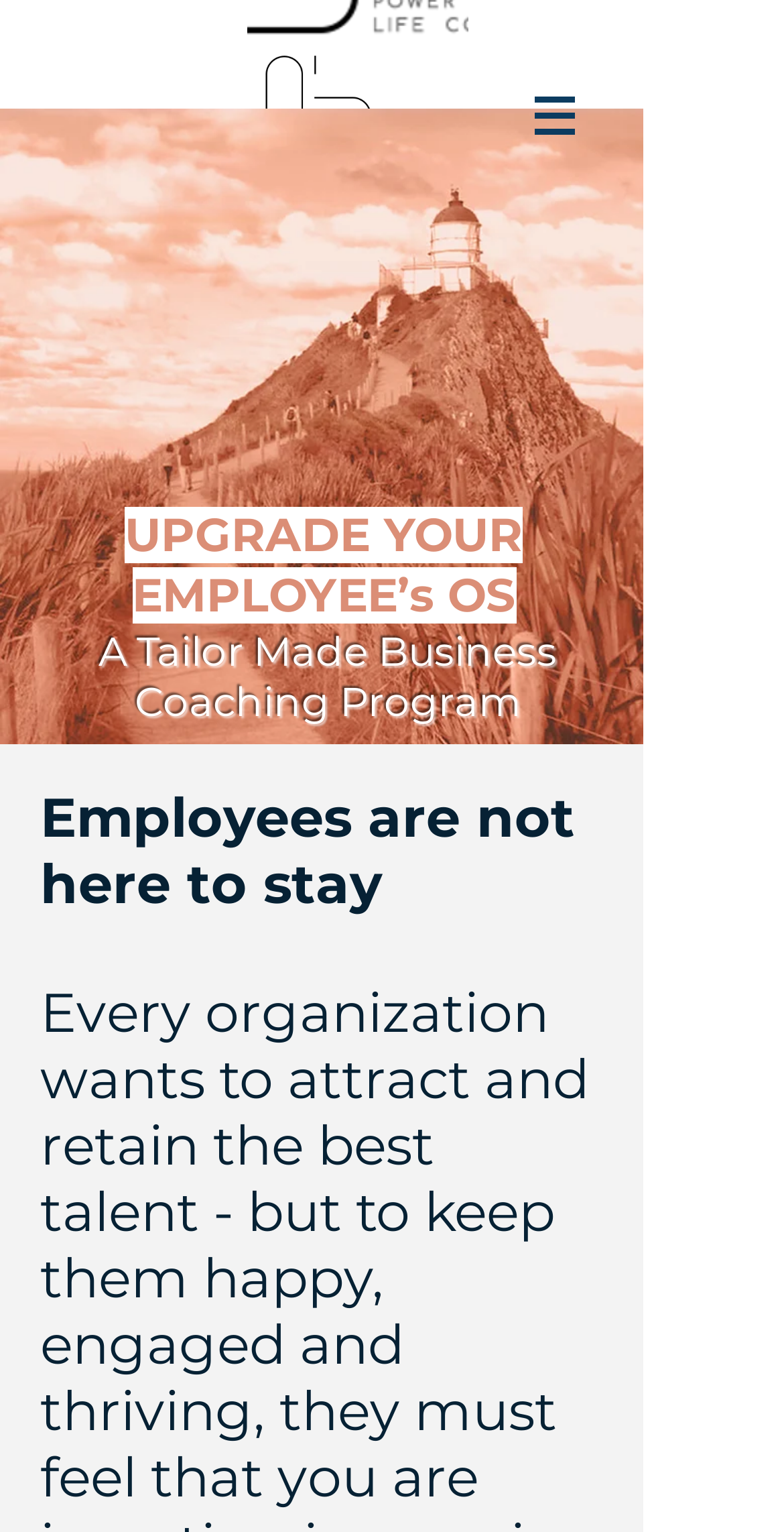What is the sentiment of the statement about employees?
Please craft a detailed and exhaustive response to the question.

The statement 'Employees are not here to stay' has a negative sentiment, implying that employees may leave the company or are not loyal, which is a pessimistic view.